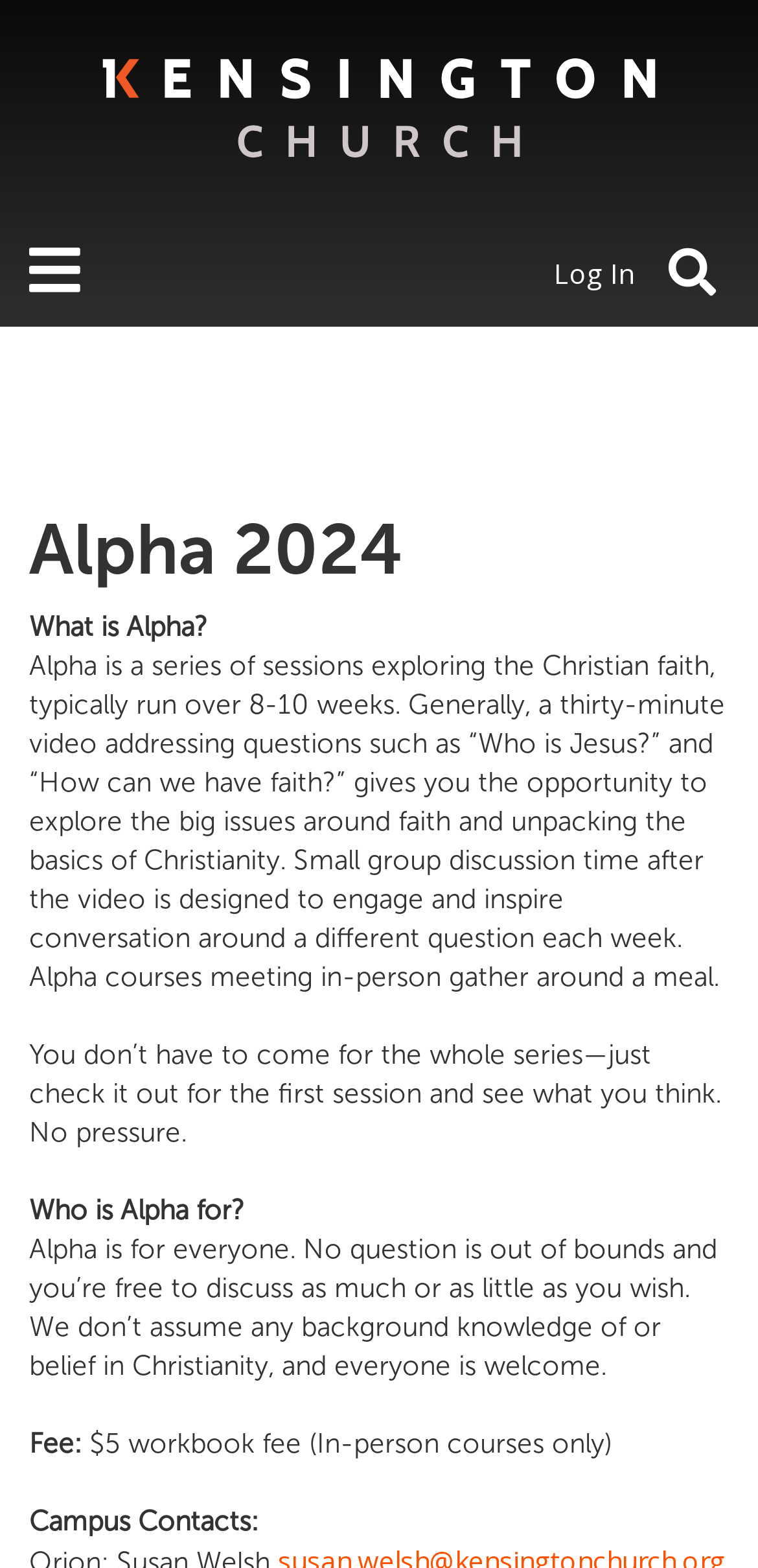Please provide a one-word or phrase answer to the question: 
How long does an Alpha course typically run?

8-10 weeks